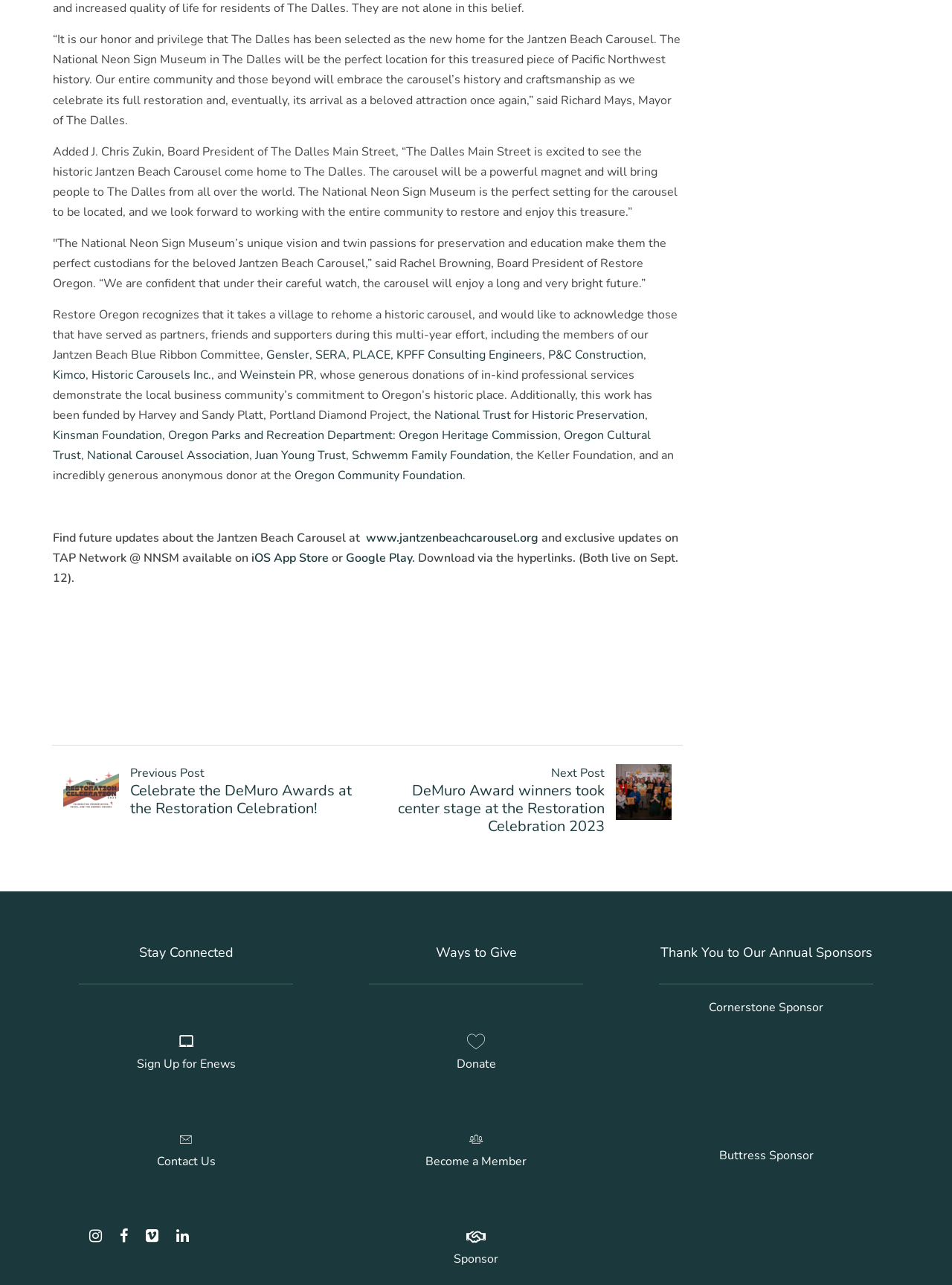What is the location of the National Neon Sign Museum?
Provide a thorough and detailed answer to the question.

According to the article, the National Neon Sign Museum is located in The Dalles, where the Jantzen Beach Carousel will be relocated and restored.